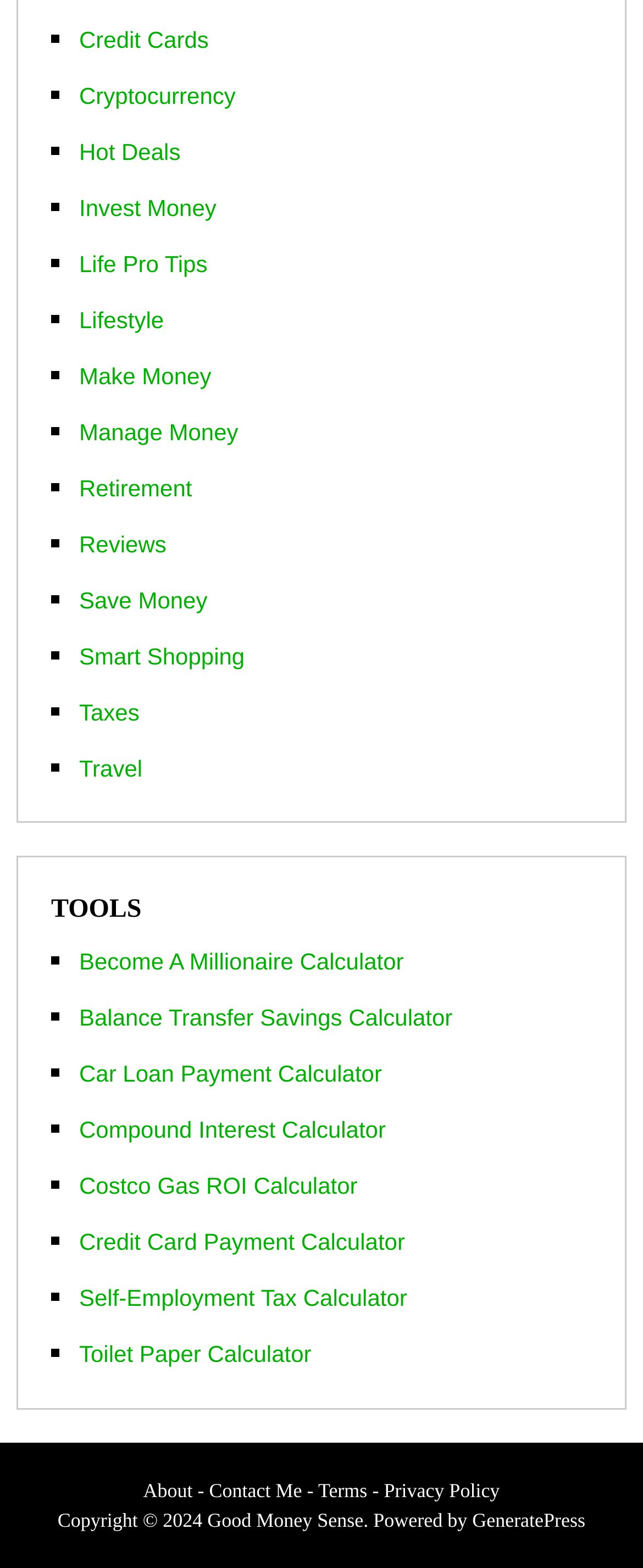What is the first link in the list? Please answer the question using a single word or phrase based on the image.

Credit Cards